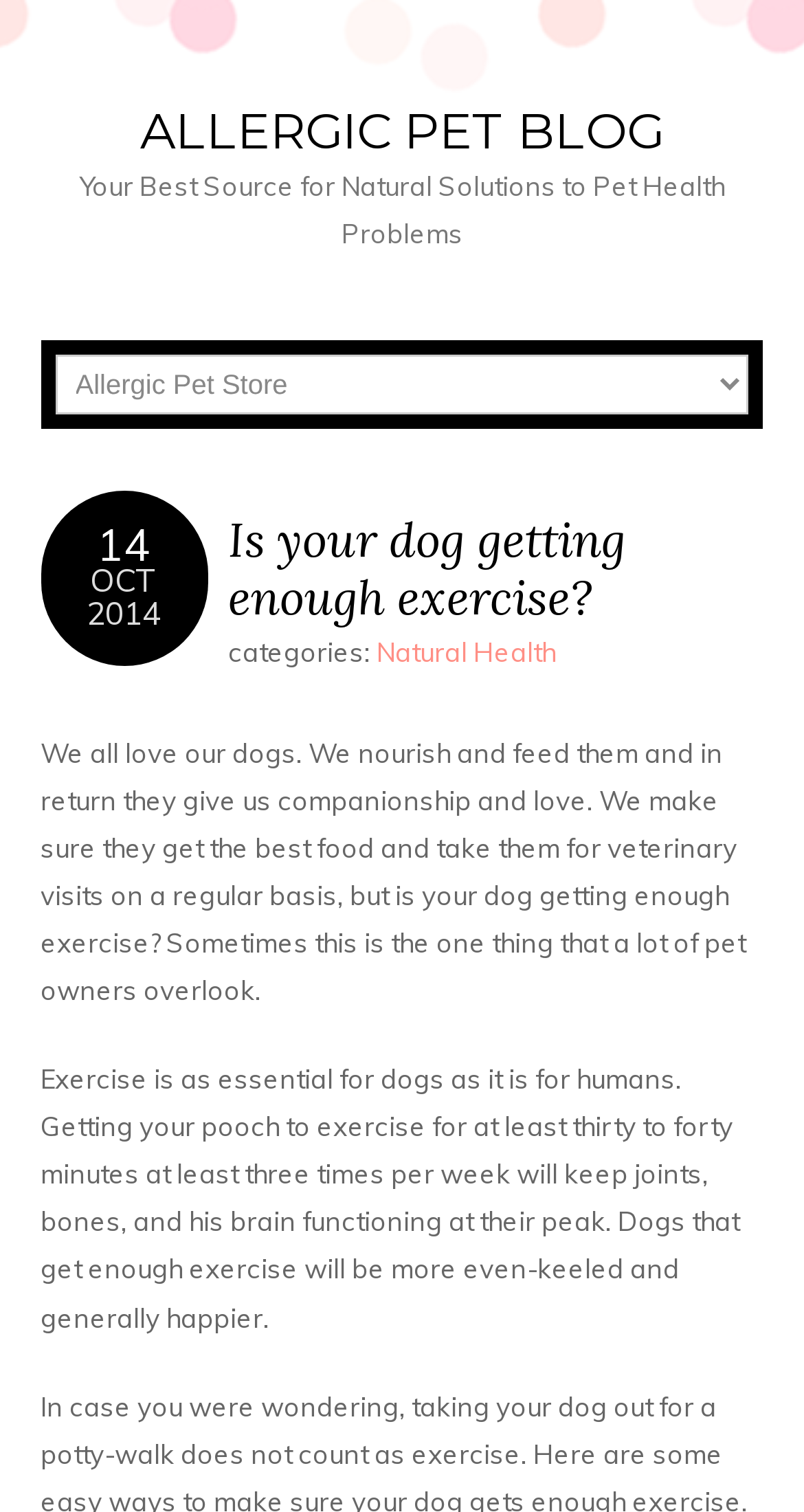With reference to the screenshot, provide a detailed response to the question below:
What is the benefit of exercising a dog?

The blog post states that dogs that get enough exercise will be more even-keeled and generally happier. This suggests that exercising a dog has a positive impact on its mental well-being.